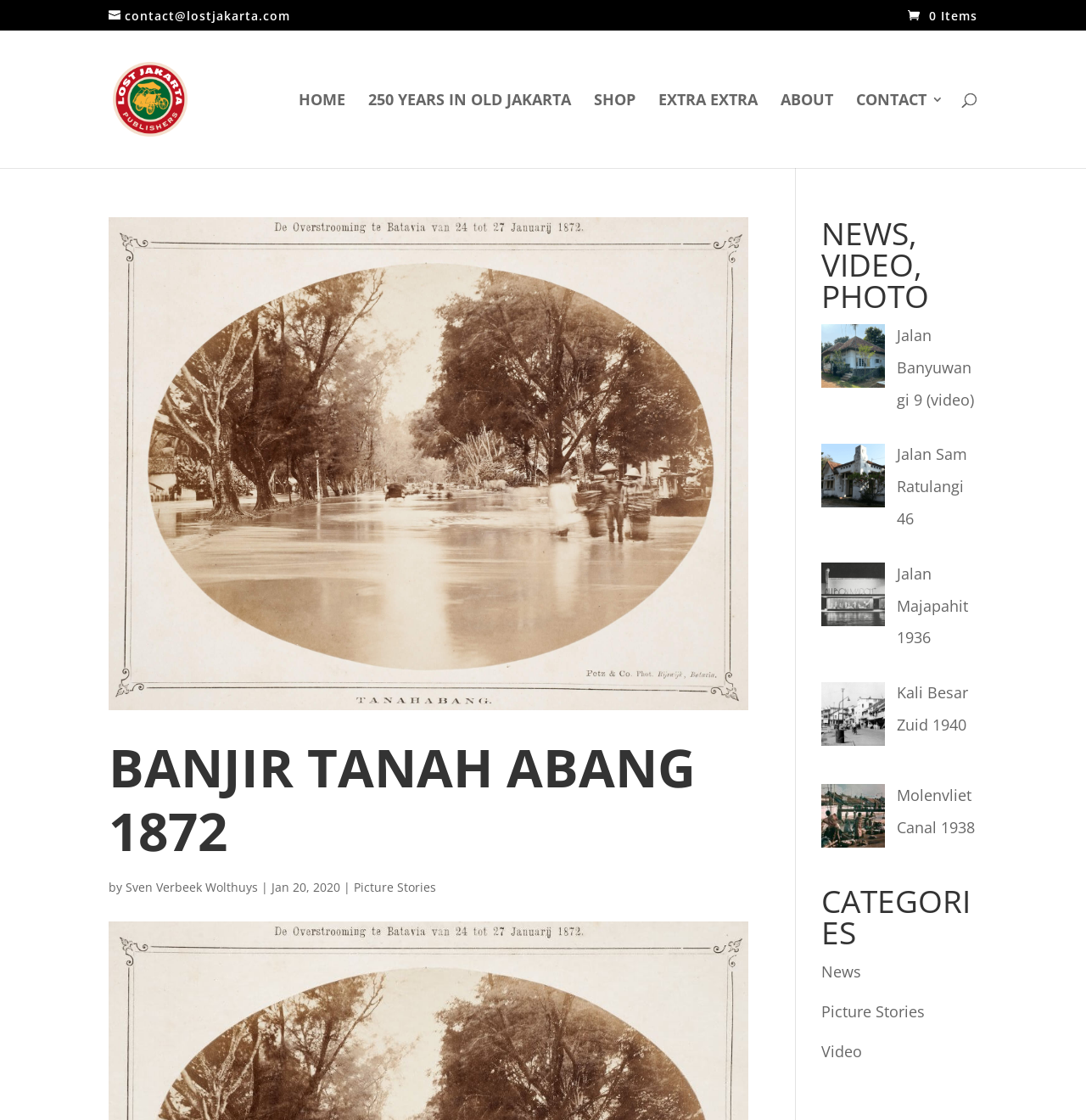What are the categories listed on the webpage?
Use the information from the screenshot to give a comprehensive response to the question.

The categories are listed on the right side of the webpage, under the heading 'CATEGORIES', where the links 'News', 'Picture Stories', and 'Video' are displayed.